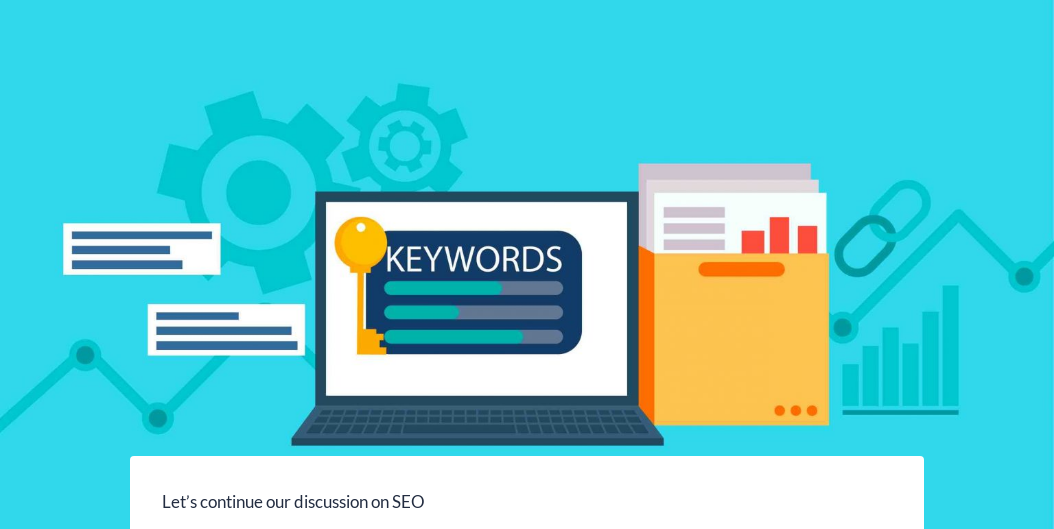Detail the scene shown in the image extensively.

The image illustrates a digital learning environment focused on SEO (Search Engine Optimization) keywords. At the center, a laptop displays the text "KEYWORDS" accompanied by a graphic representation that includes a key symbol, emphasizing the importance of keywords in digital marketing. Surrounding the laptop are various graphical elements such as gears, representing the mechanics of digital marketing, along with charts and documents that suggest analysis and organization of keyword data. Below the laptop, the caption reads, "Let’s continue our discussion on SEO," inviting further exploration of this crucial aspect of effective online content strategy. The vibrant blue background adds a modern and engaging touch to the overall educational theme.